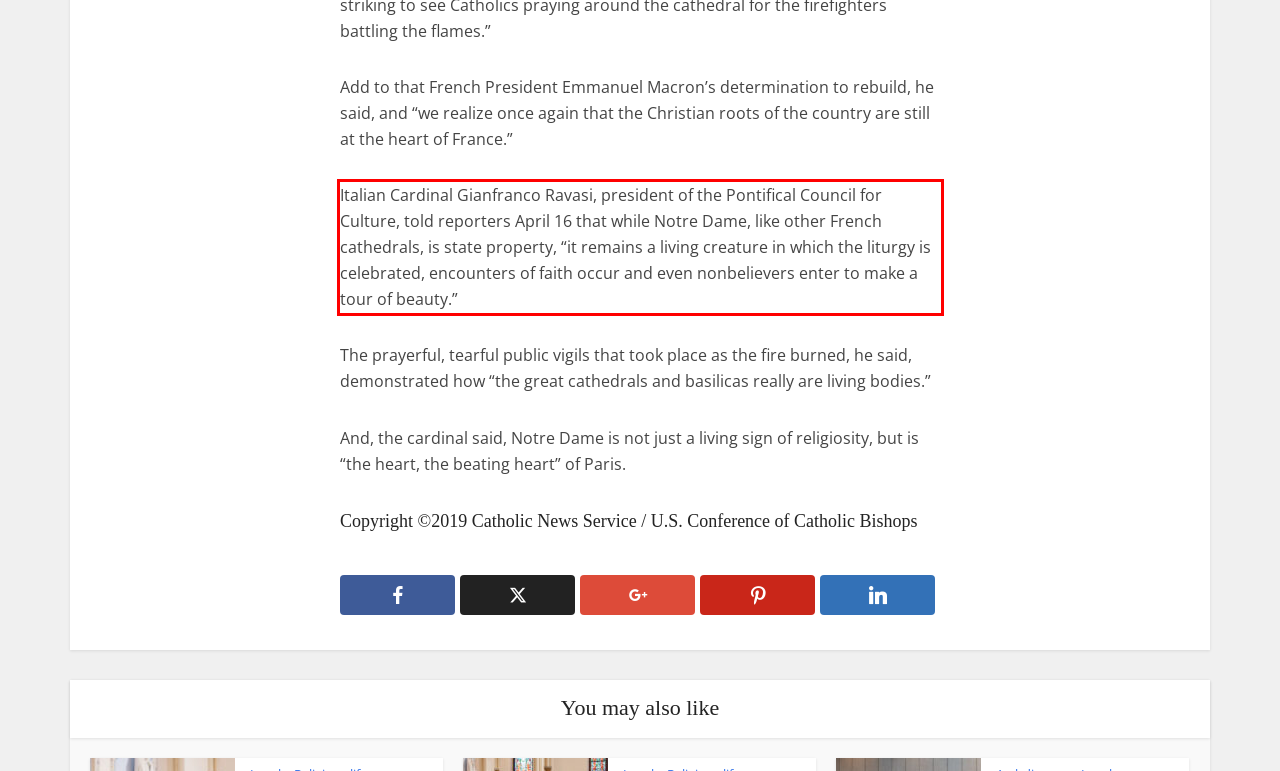There is a screenshot of a webpage with a red bounding box around a UI element. Please use OCR to extract the text within the red bounding box.

Italian Cardinal Gianfranco Ravasi, president of the Pontifical Council for Culture, told reporters April 16 that while Notre Dame, like other French cathedrals, is state property, “it remains a living creature in which the liturgy is celebrated, encounters of faith occur and even nonbelievers enter to make a tour of beauty.”